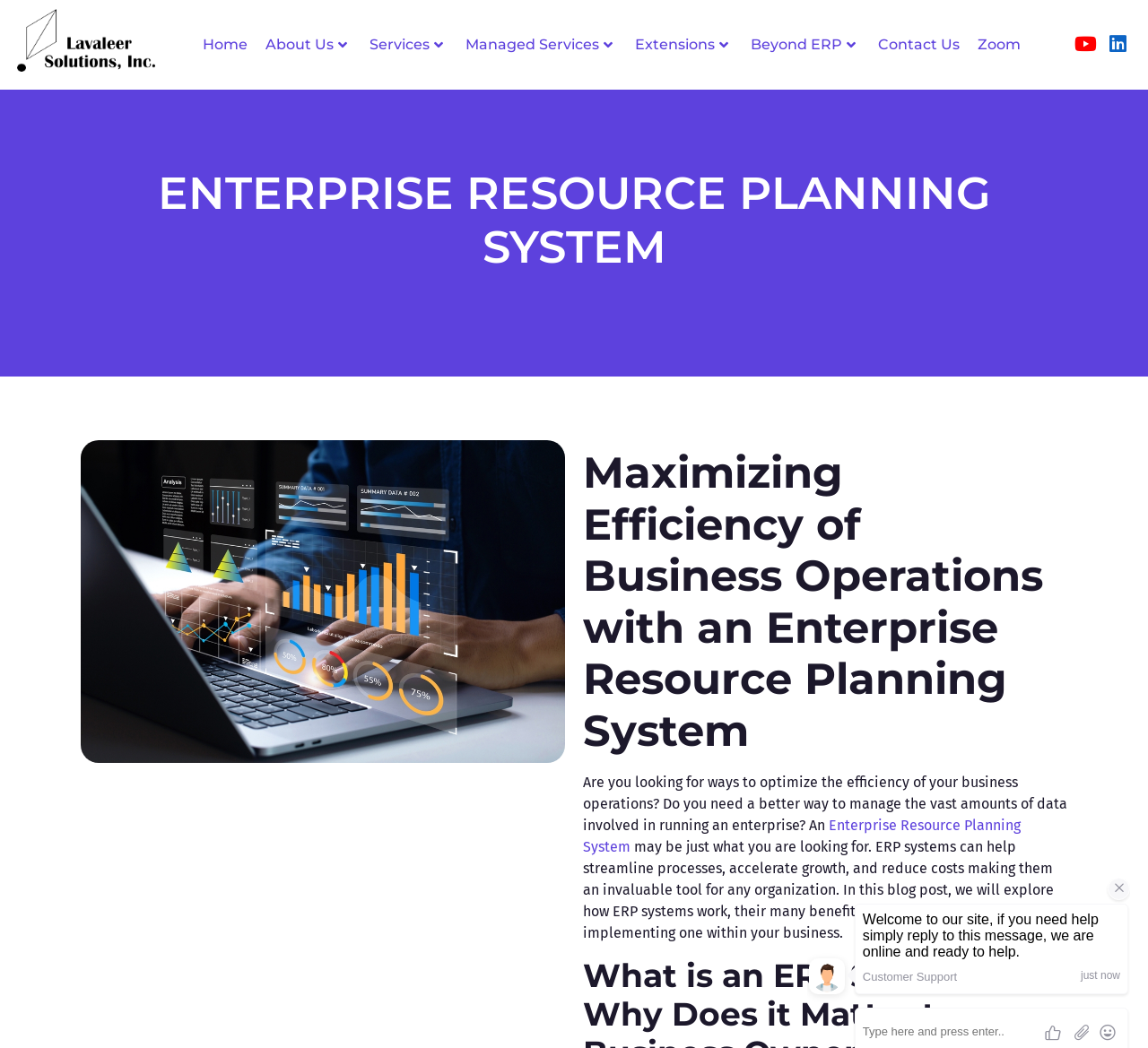Identify the bounding box coordinates for the region of the element that should be clicked to carry out the instruction: "Read about Enterprise Resource Planning System". The bounding box coordinates should be four float numbers between 0 and 1, i.e., [left, top, right, bottom].

[0.508, 0.779, 0.889, 0.816]